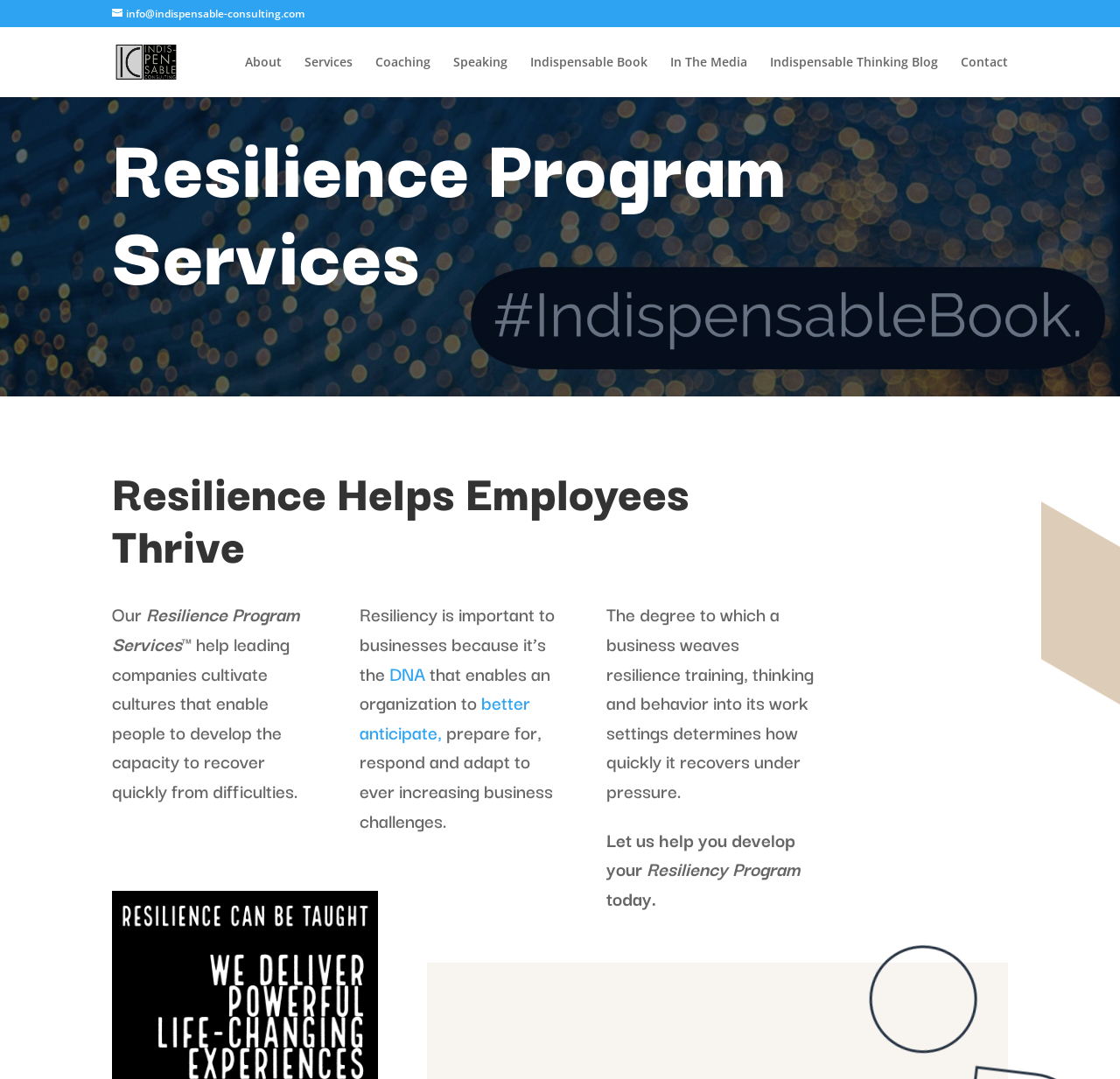Find the bounding box of the web element that fits this description: "Indispensable Thinking Blog".

[0.688, 0.052, 0.838, 0.09]